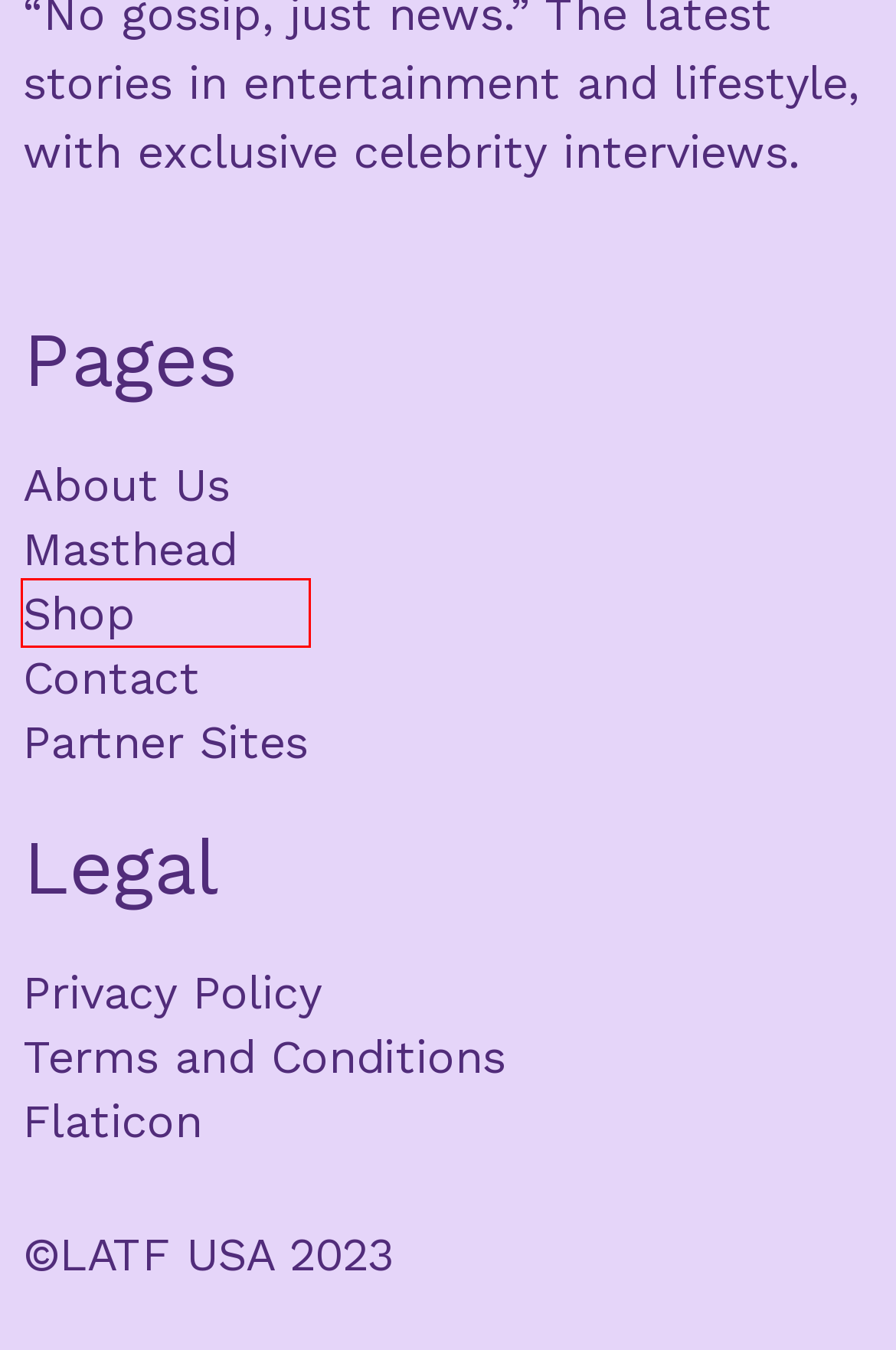You have a screenshot of a webpage with a red rectangle bounding box around an element. Identify the best matching webpage description for the new page that appears after clicking the element in the bounding box. The descriptions are:
A. Mayor Karen Bass Meets With LAPD About Campus Protests | LATF USA NEWS
B. Terms and Conditions | LATF USA NEWS
C. Shop | LATF USA NEWS
D. Flaticon Usage | LATF USA NEWS
E. Masthead | LATF USA NEWS
F. Contact Us | LATF USA NEWS
G. These States Have The Most Remote Workers | LATF USA NEWS
H. About Us | LATF USA NEWS

C